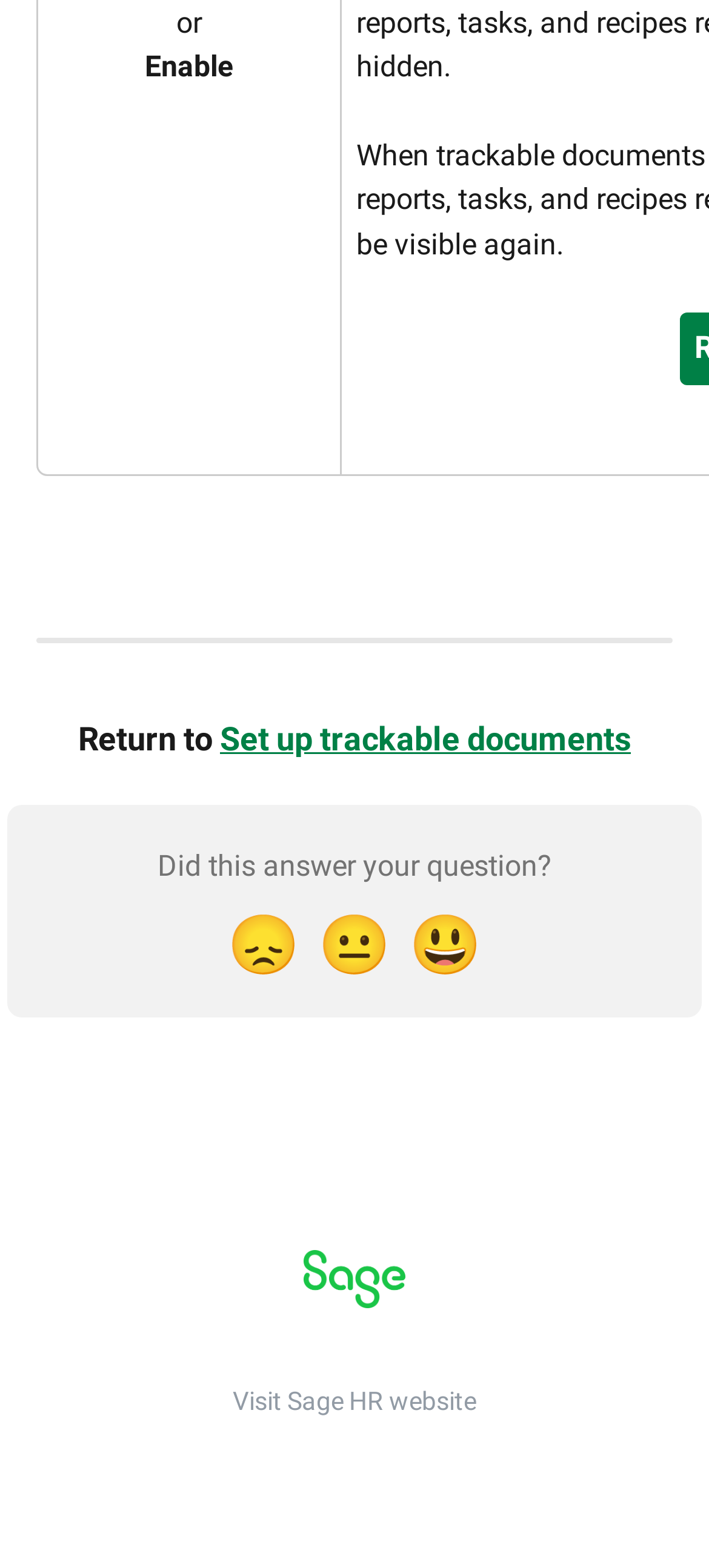Provide the bounding box for the UI element matching this description: "Set up trackable documents".

[0.31, 0.458, 0.89, 0.483]